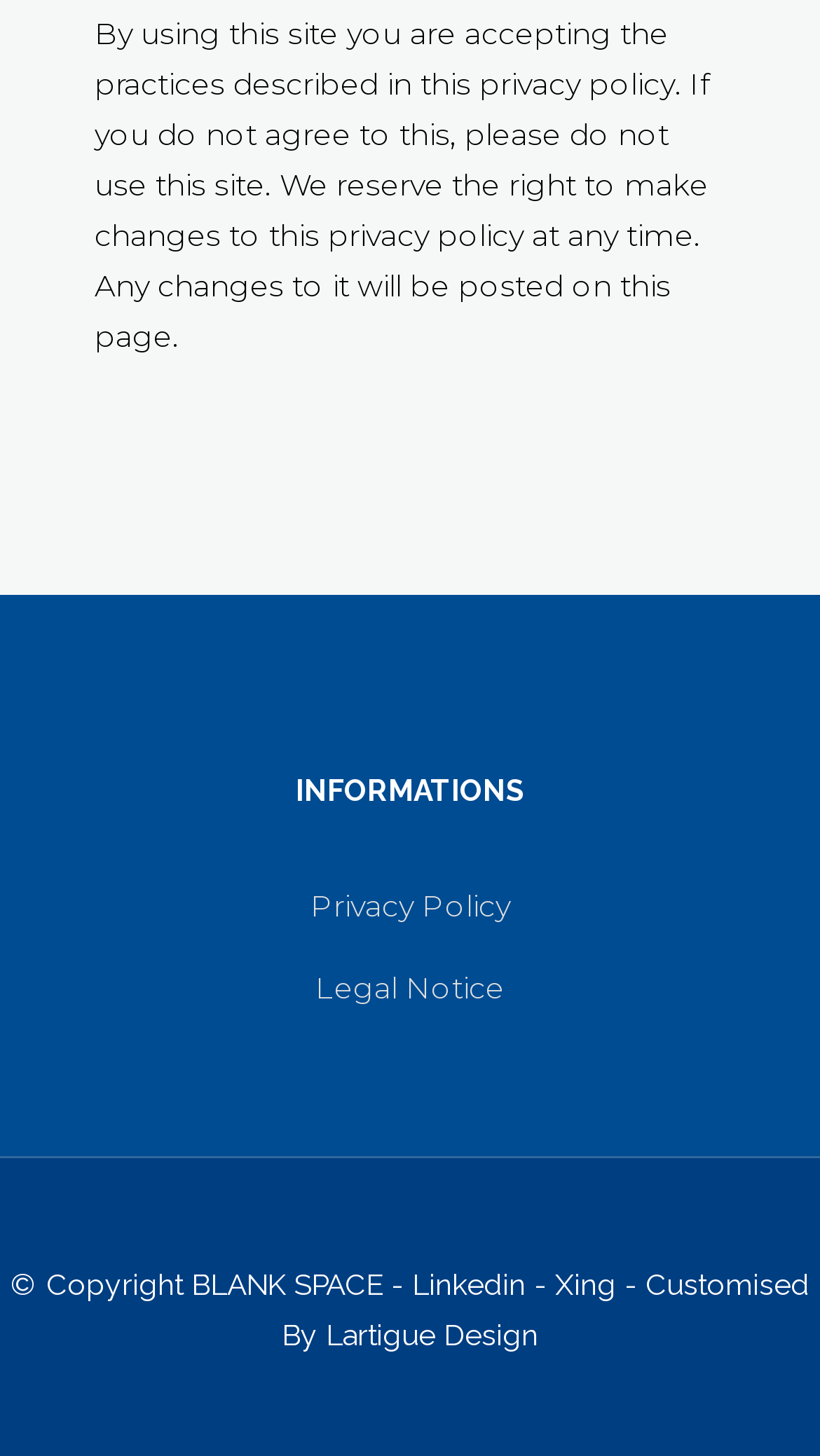How many links are available under 'INFORMATIONS'?
Refer to the image and give a detailed answer to the query.

The webpage contains a heading 'INFORMATIONS' followed by two links, 'Privacy Policy' and 'Legal Notice', indicating that there are two links available under 'INFORMATIONS'.